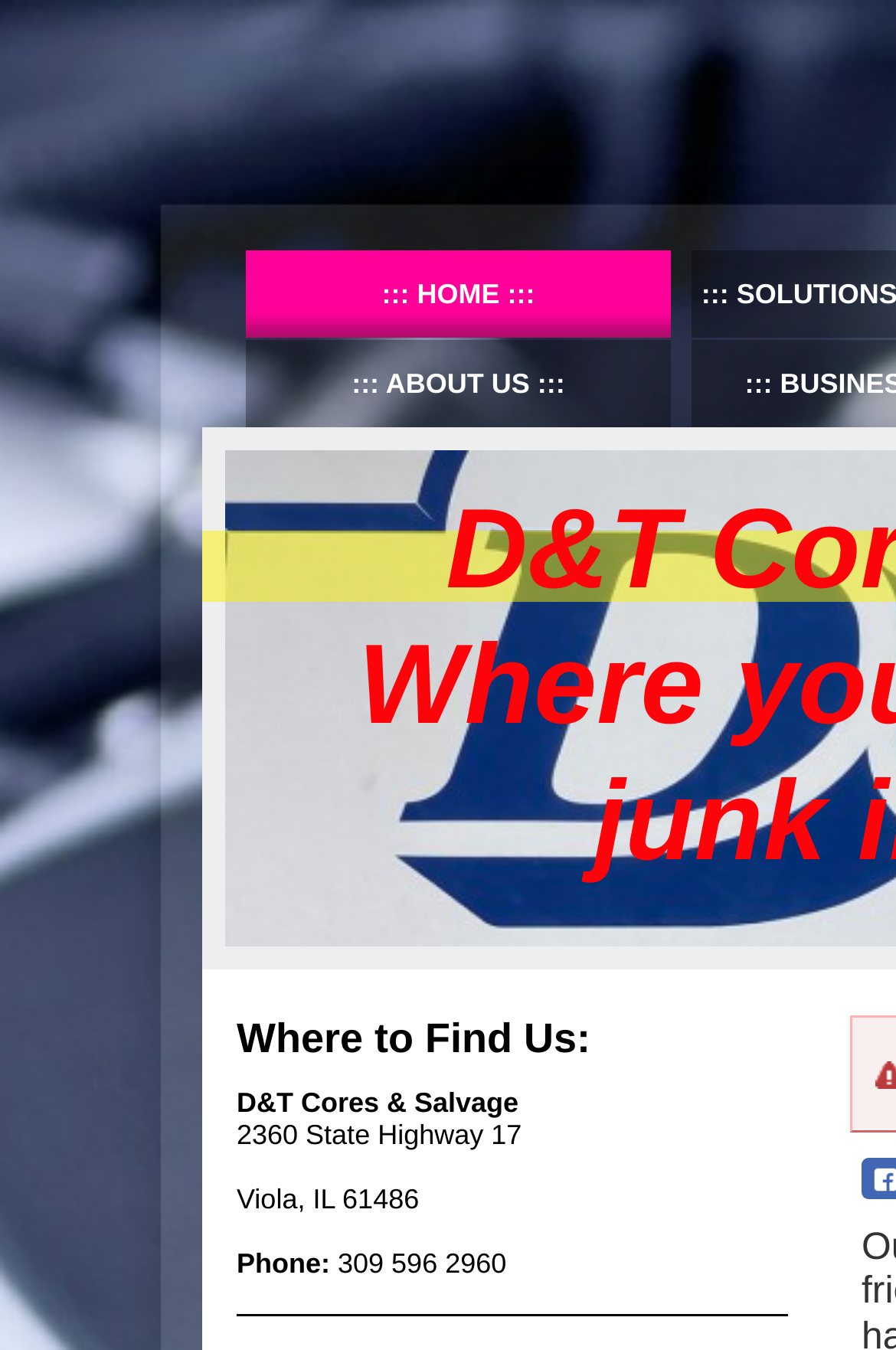What is the company name?
Please provide a detailed and comprehensive answer to the question.

I found the company name by looking at the StaticText element with the text 'D&T Cores & Salvage' located at [0.264, 0.805, 0.579, 0.829].